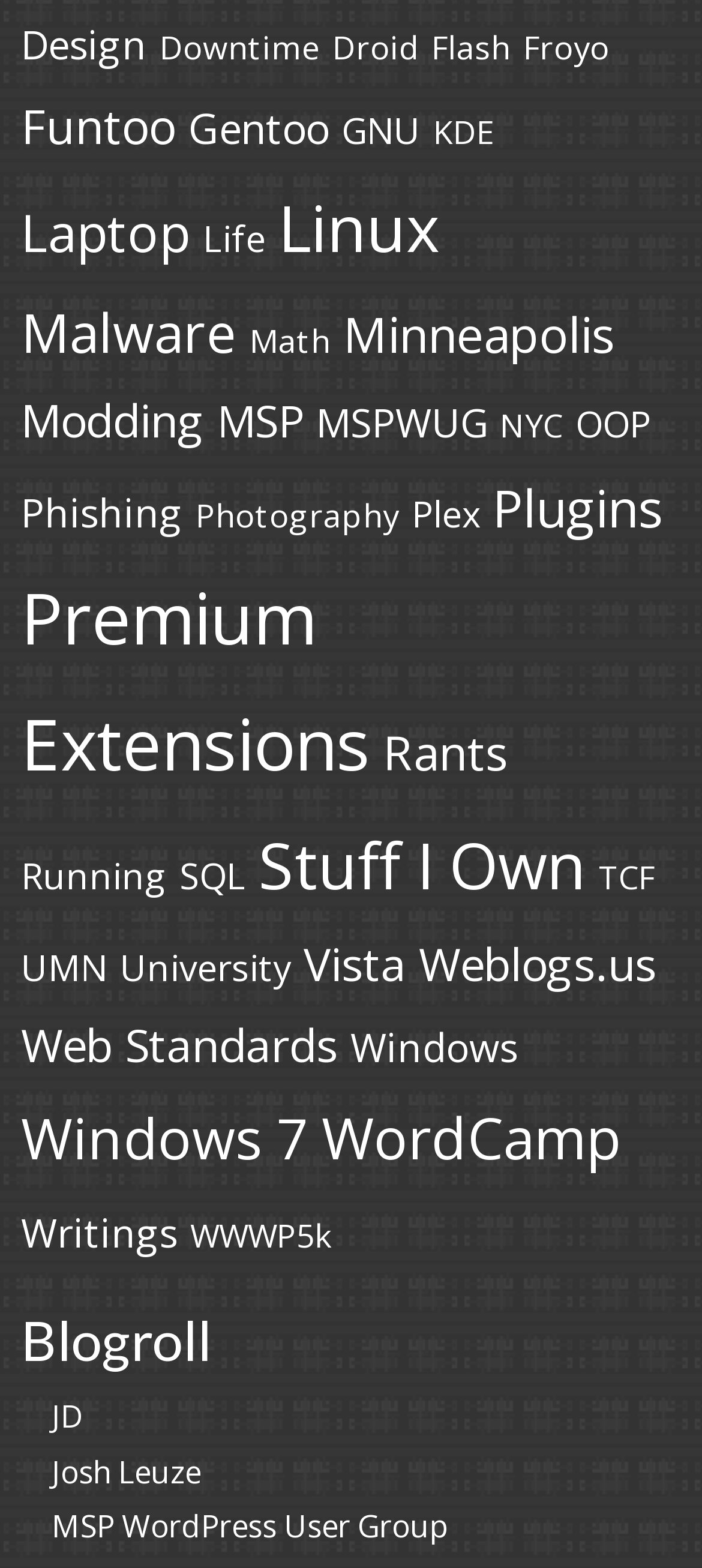Calculate the bounding box coordinates for the UI element based on the following description: "Stuff I Own". Ensure the coordinates are four float numbers between 0 and 1, i.e., [left, top, right, bottom].

[0.368, 0.523, 0.835, 0.578]